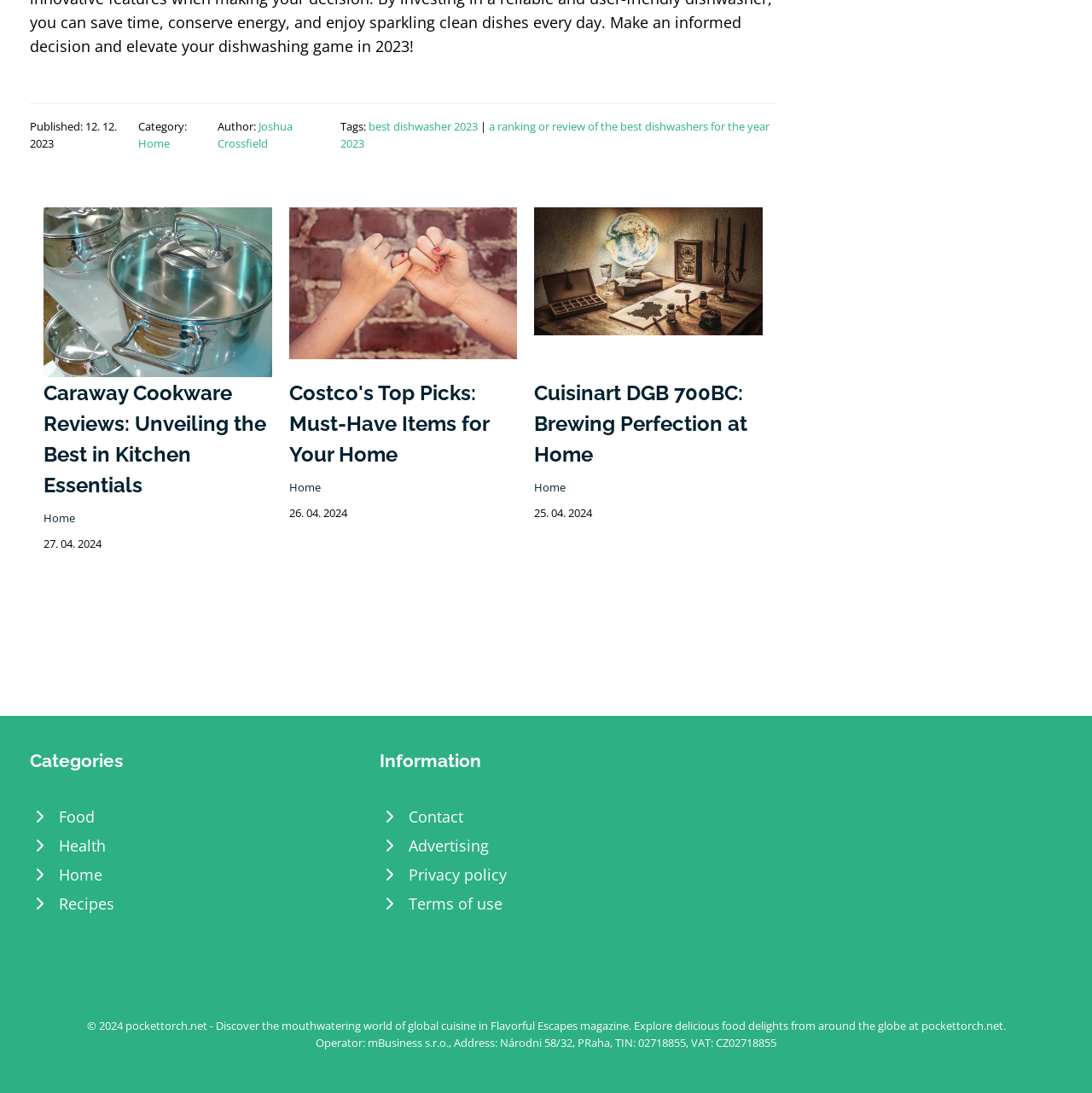Please find the bounding box coordinates of the element's region to be clicked to carry out this instruction: "Click on the 'Home' link".

[0.127, 0.124, 0.156, 0.138]